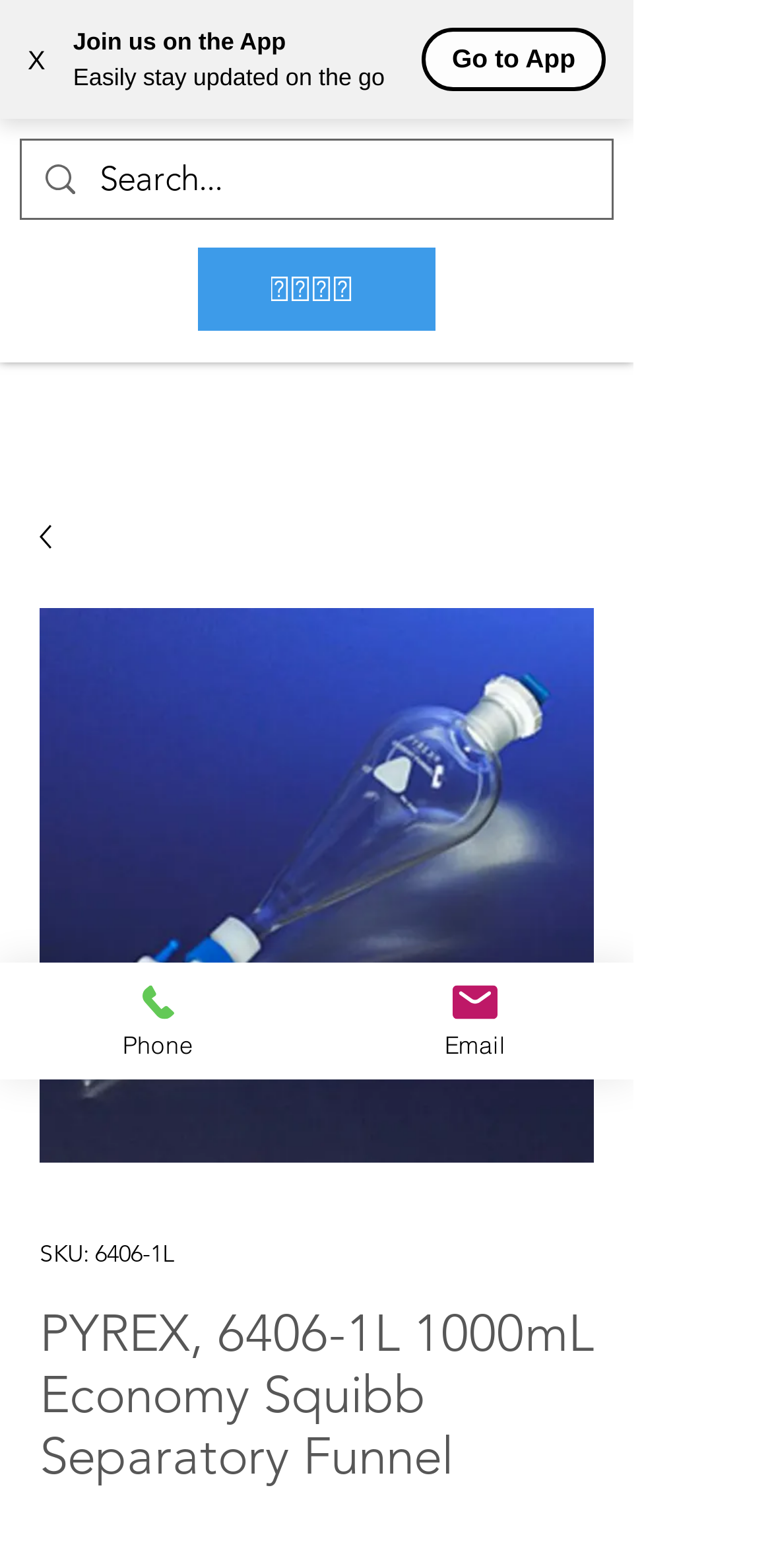How many contact methods are provided?
Using the image, respond with a single word or phrase.

2